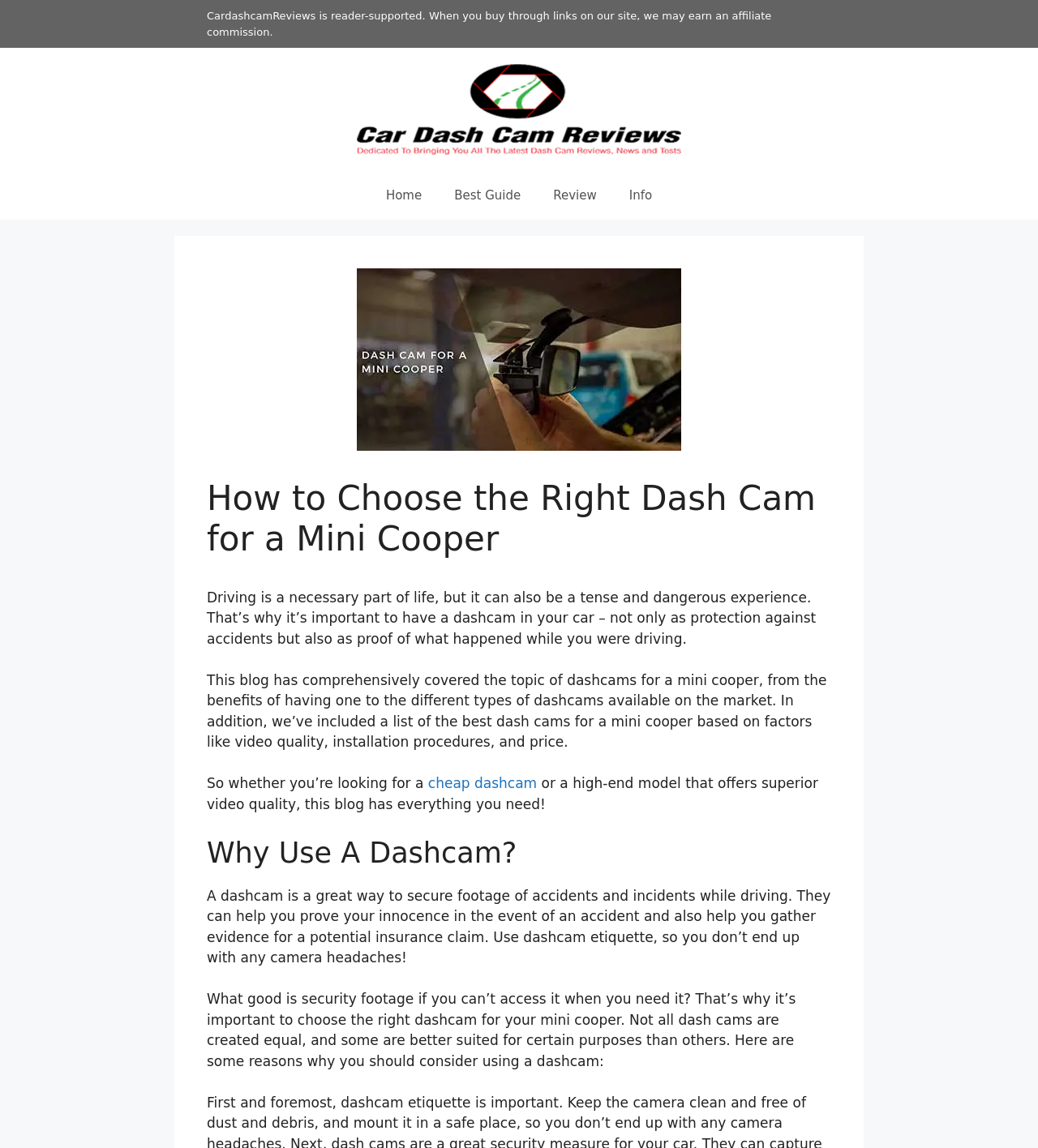Please give a one-word or short phrase response to the following question: 
What is mentioned as a benefit of having a dashcam?

Proving innocence